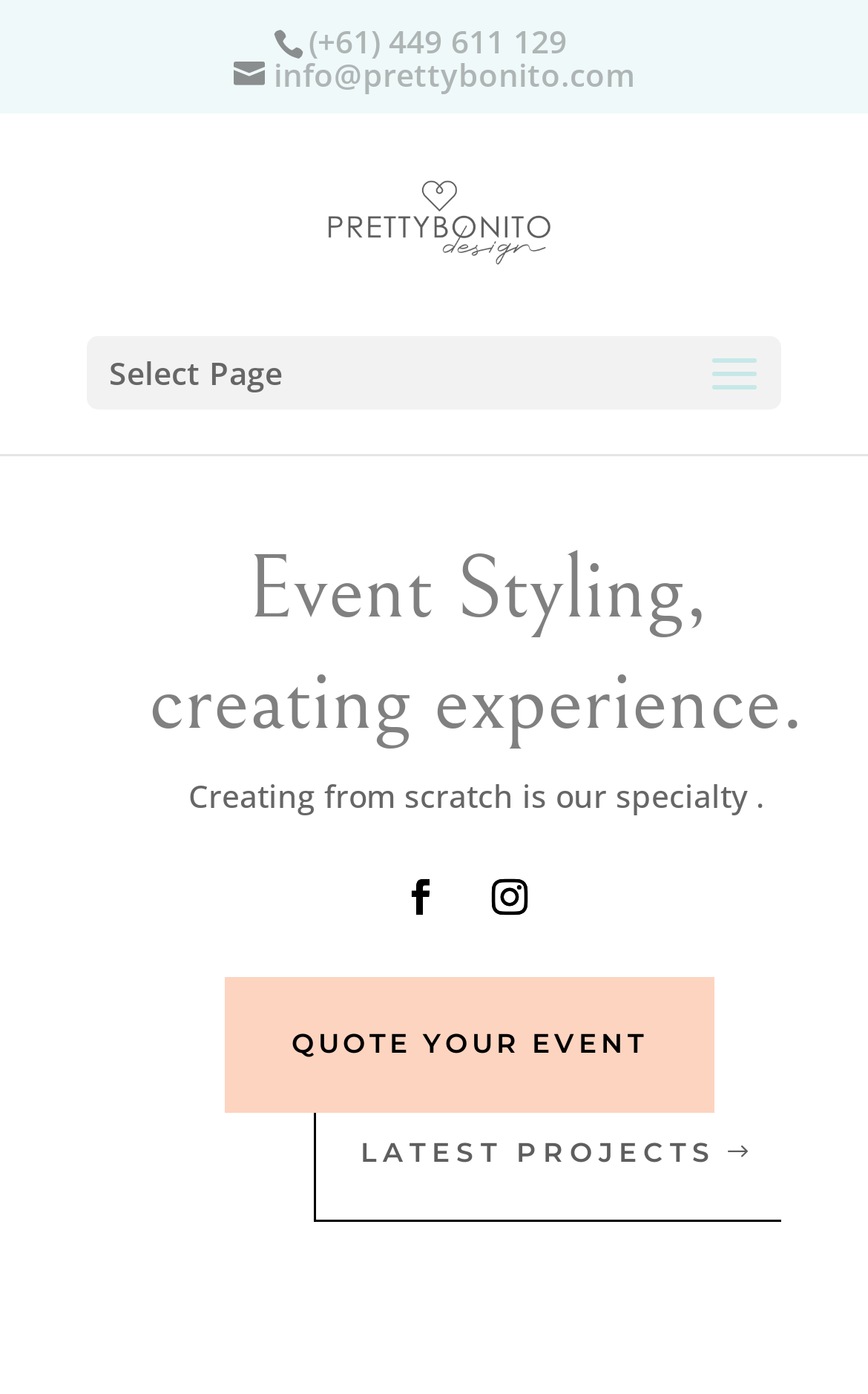What is the phone number on the webpage?
Please ensure your answer to the question is detailed and covers all necessary aspects.

I found the phone number by looking at the StaticText element with the bounding box coordinates [0.355, 0.014, 0.653, 0.044], which contains the text '(+61) 449 611 129'.